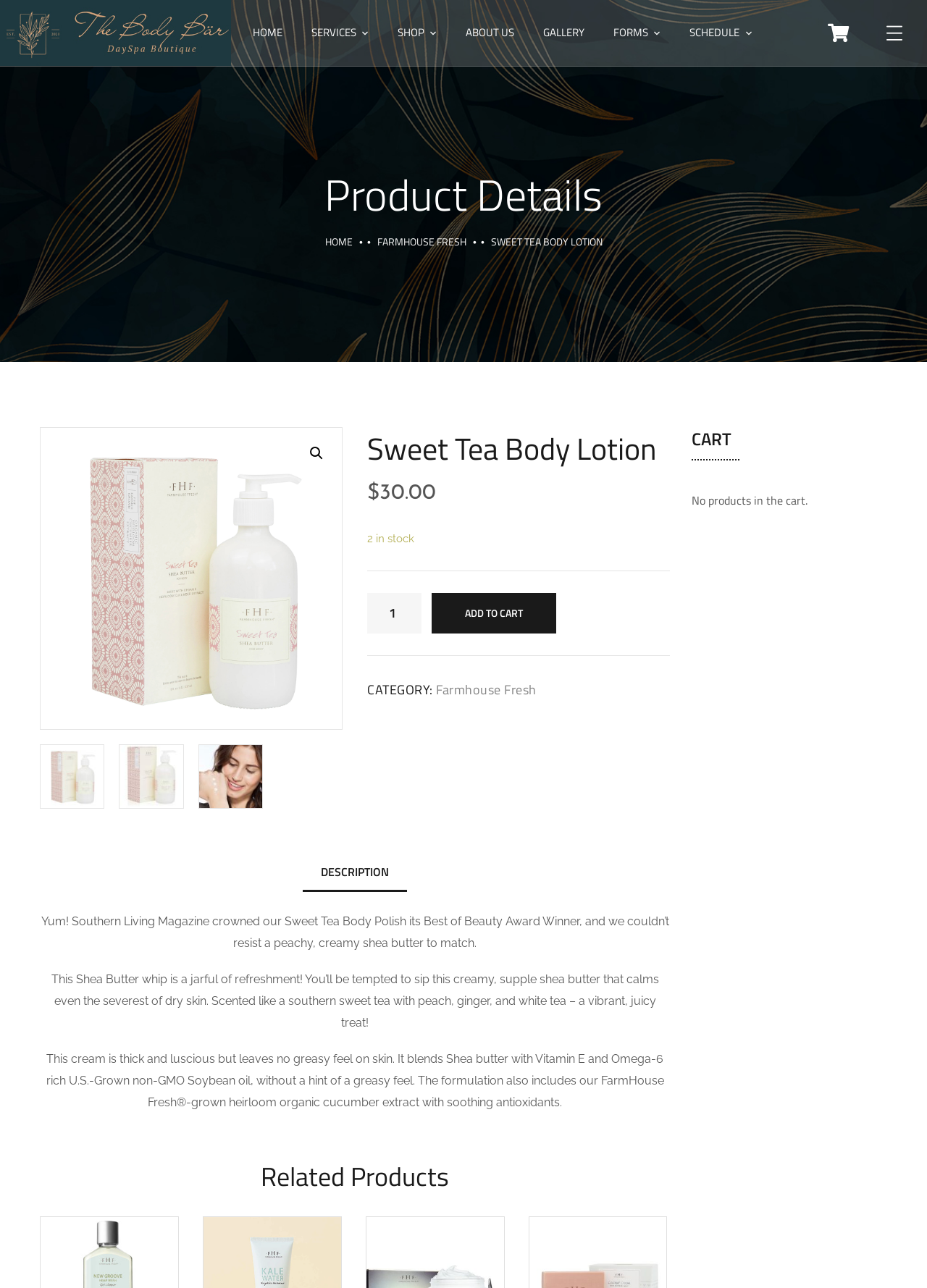How much does the product cost?
Based on the screenshot, provide your answer in one word or phrase.

$30.00